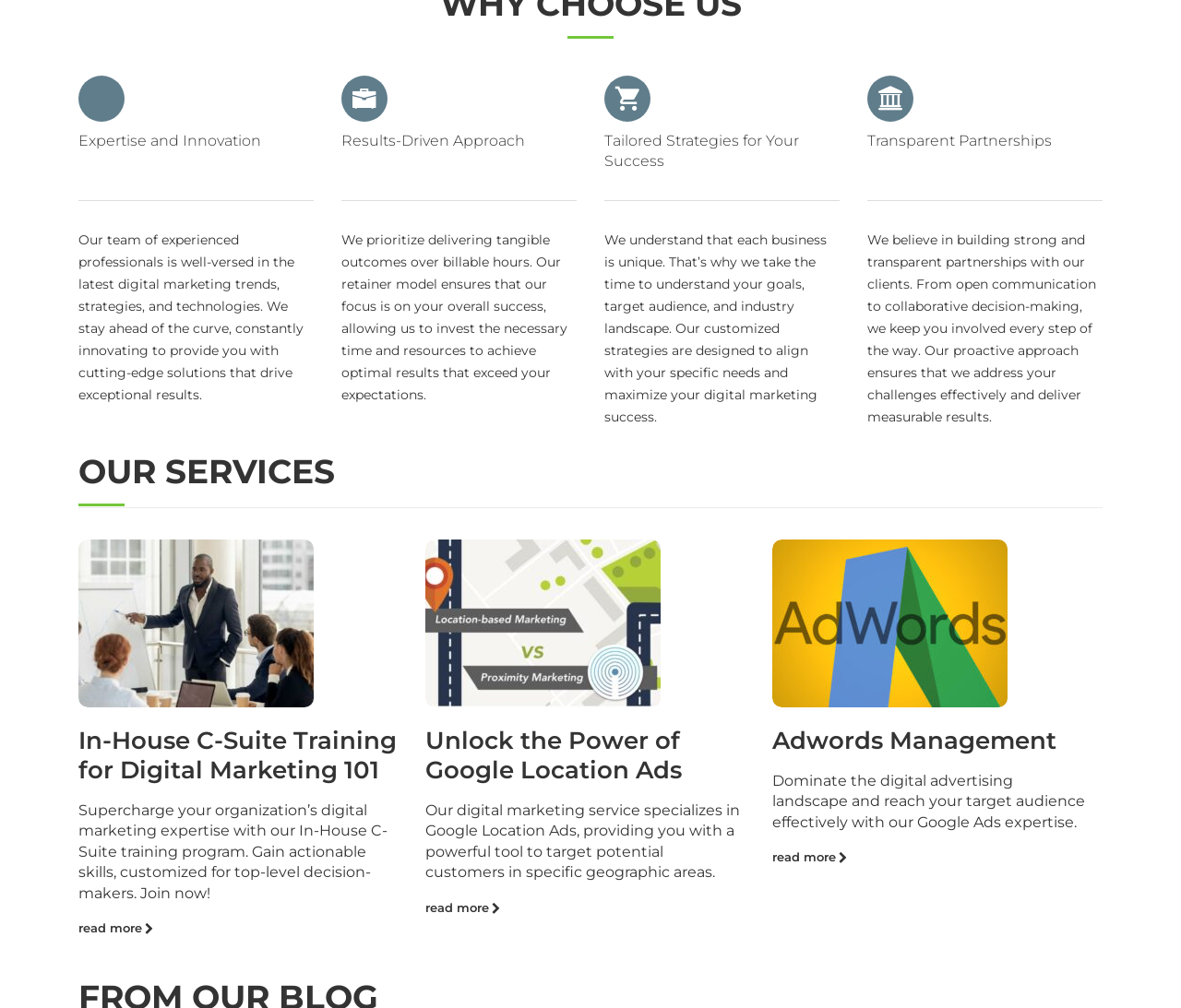Please locate the bounding box coordinates of the element that should be clicked to achieve the given instruction: "View more information about Expertise and Innovation".

[0.066, 0.13, 0.266, 0.199]